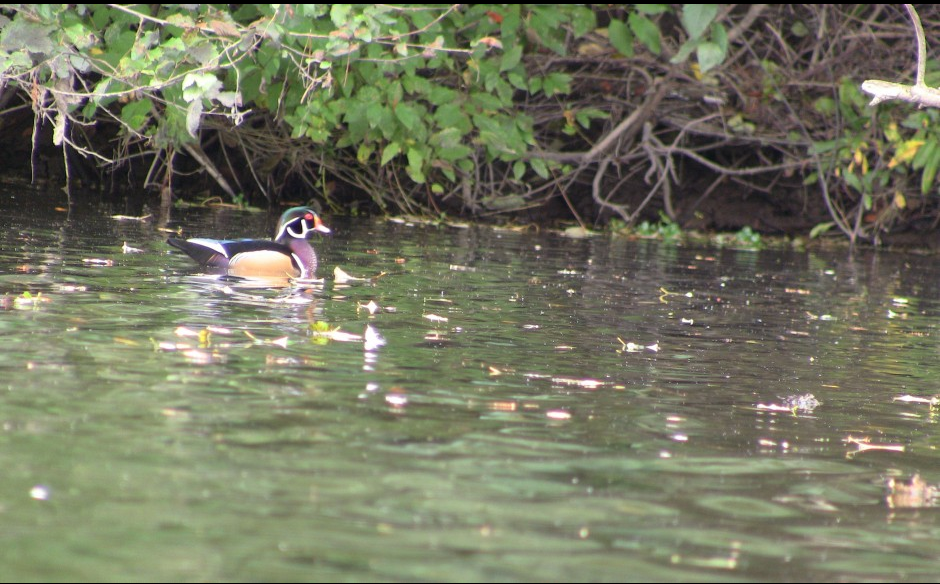What surrounds the waterway in the image?
Please answer the question with a detailed response using the information from the screenshot.

The caption states that surrounding the waterway are lush branches and foliage, adding a lush, natural frame to the scene, which creates a picturesque setting that embodies tranquility and the beauty of wildlife in its habitat.